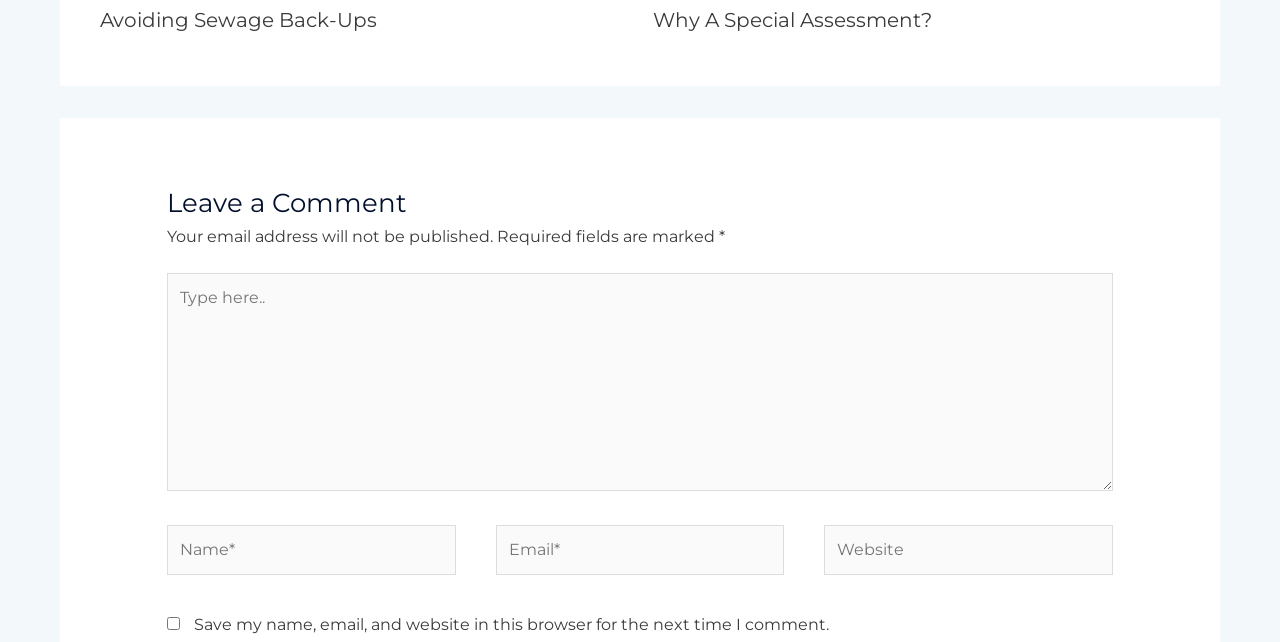From the given element description: "Avoiding Sewage Back-Ups", find the bounding box for the UI element. Provide the coordinates as four float numbers between 0 and 1, in the order [left, top, right, bottom].

[0.078, 0.013, 0.295, 0.05]